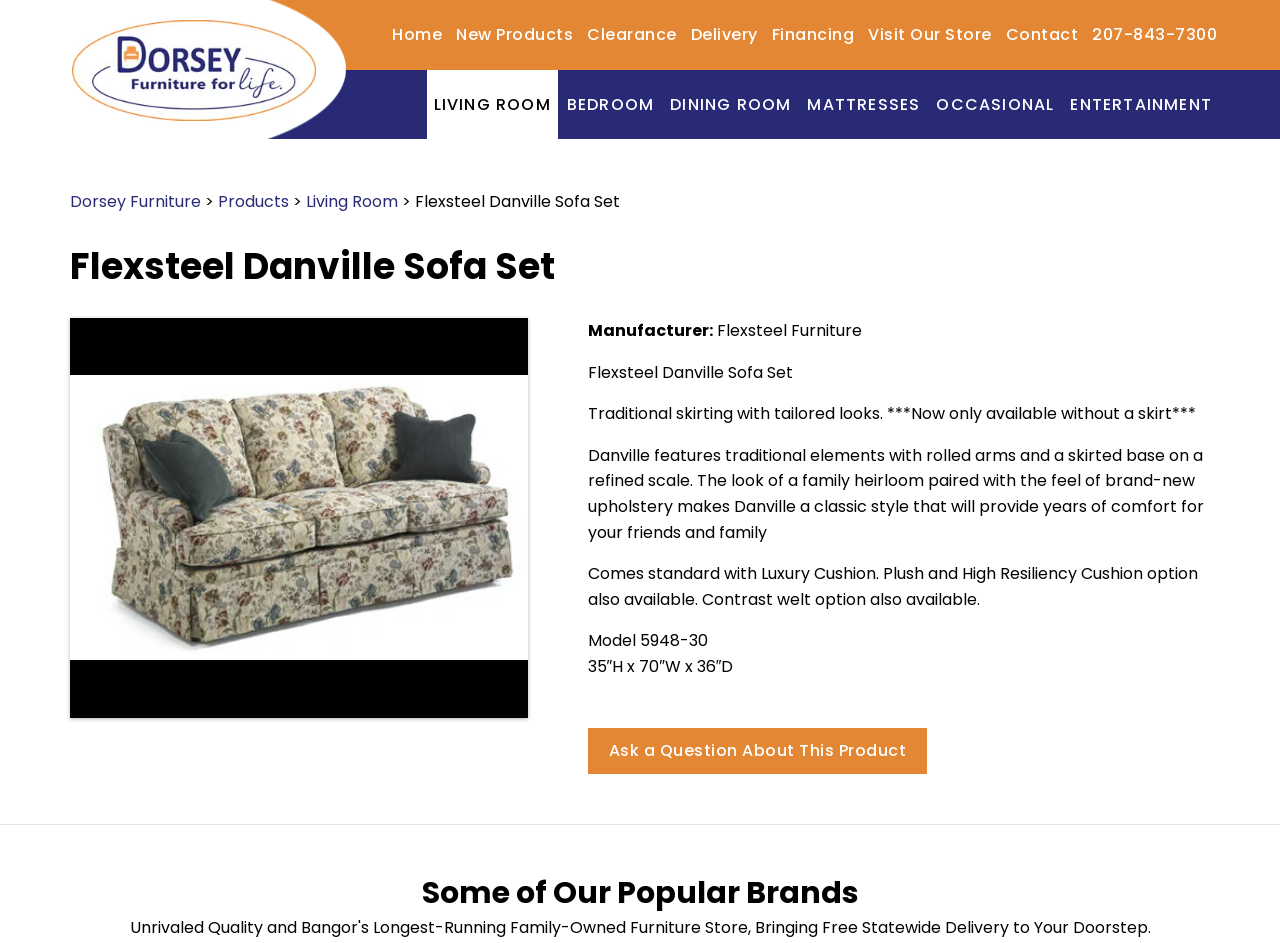Is there an option to ask a question about the product?
Using the image, answer in one word or phrase.

Yes